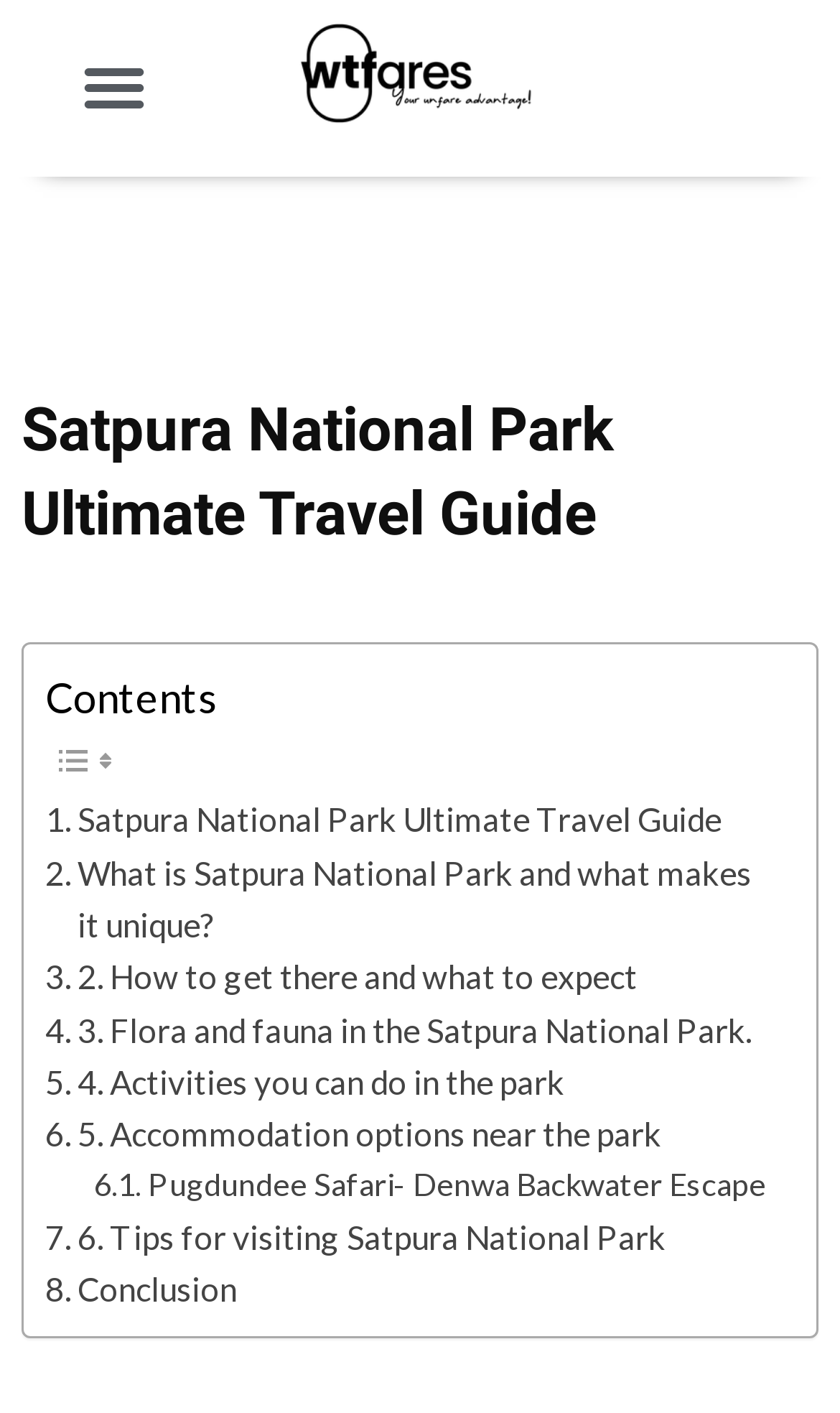Determine the bounding box coordinates for the clickable element required to fulfill the instruction: "Explore accommodation options near the park". Provide the coordinates as four float numbers between 0 and 1, i.e., [left, top, right, bottom].

[0.054, 0.784, 0.787, 0.821]